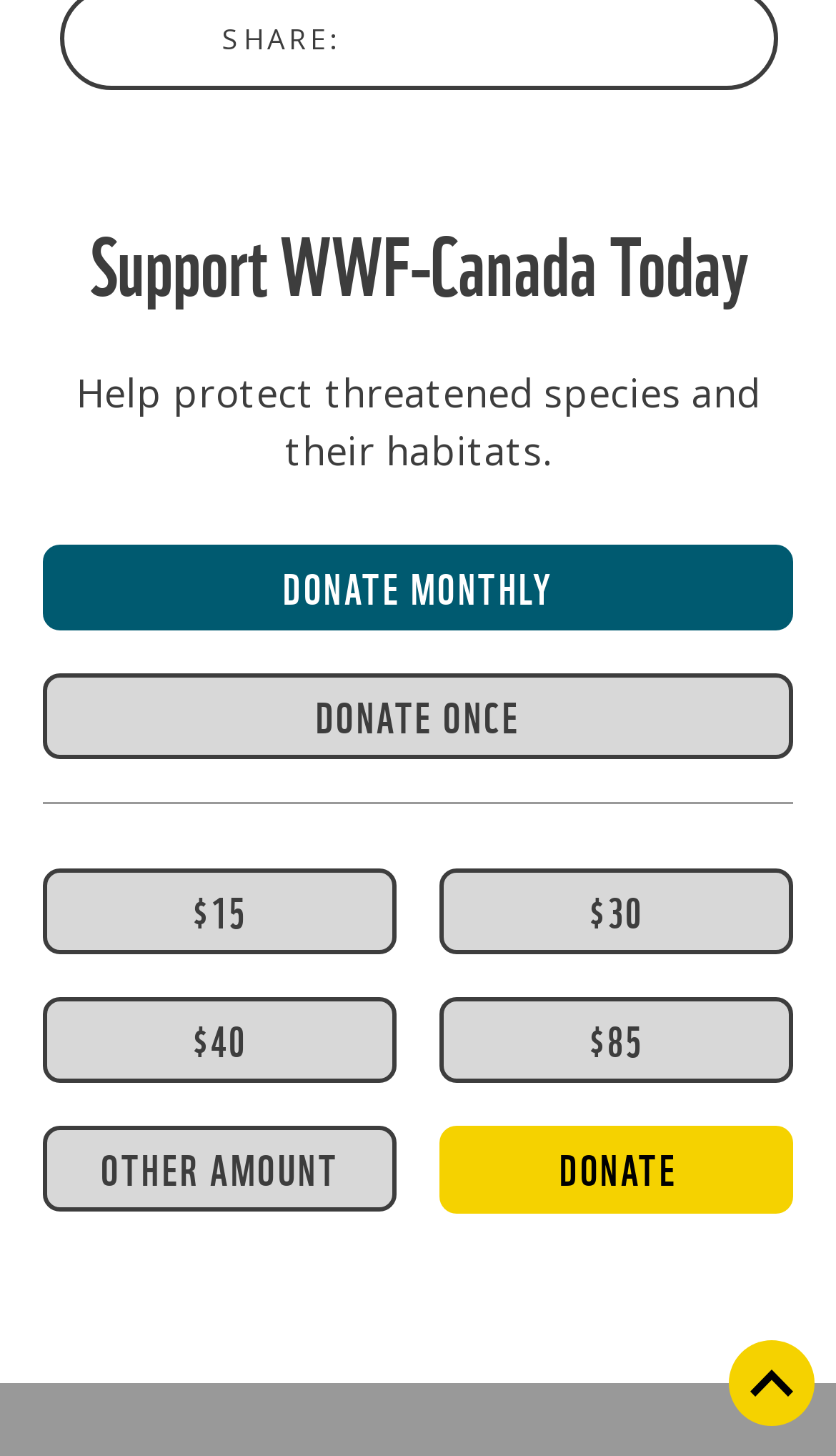Identify the bounding box coordinates of the HTML element based on this description: "parent_node: DONATE MONTHLY name="times" value="15"".

[0.051, 0.374, 0.085, 0.393]